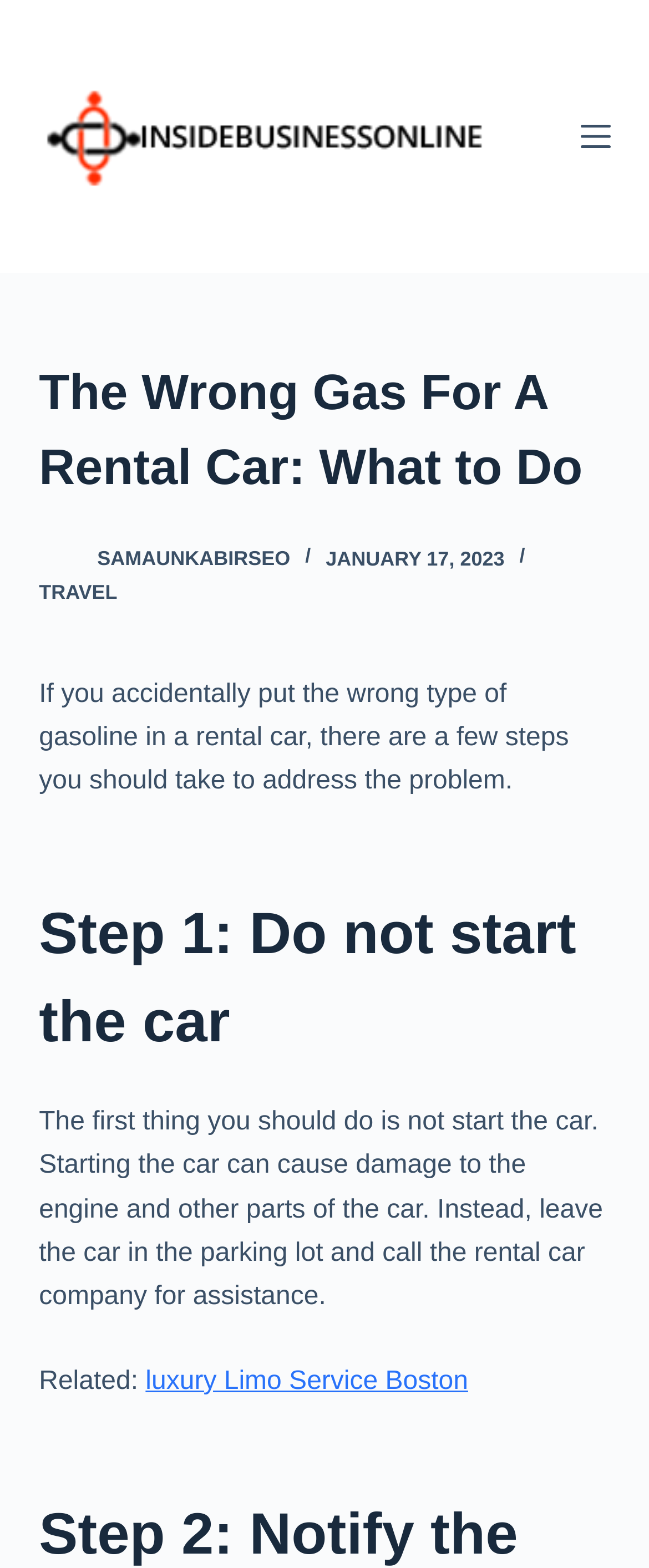Give the bounding box coordinates for the element described by: "Privacy & Policy".

None